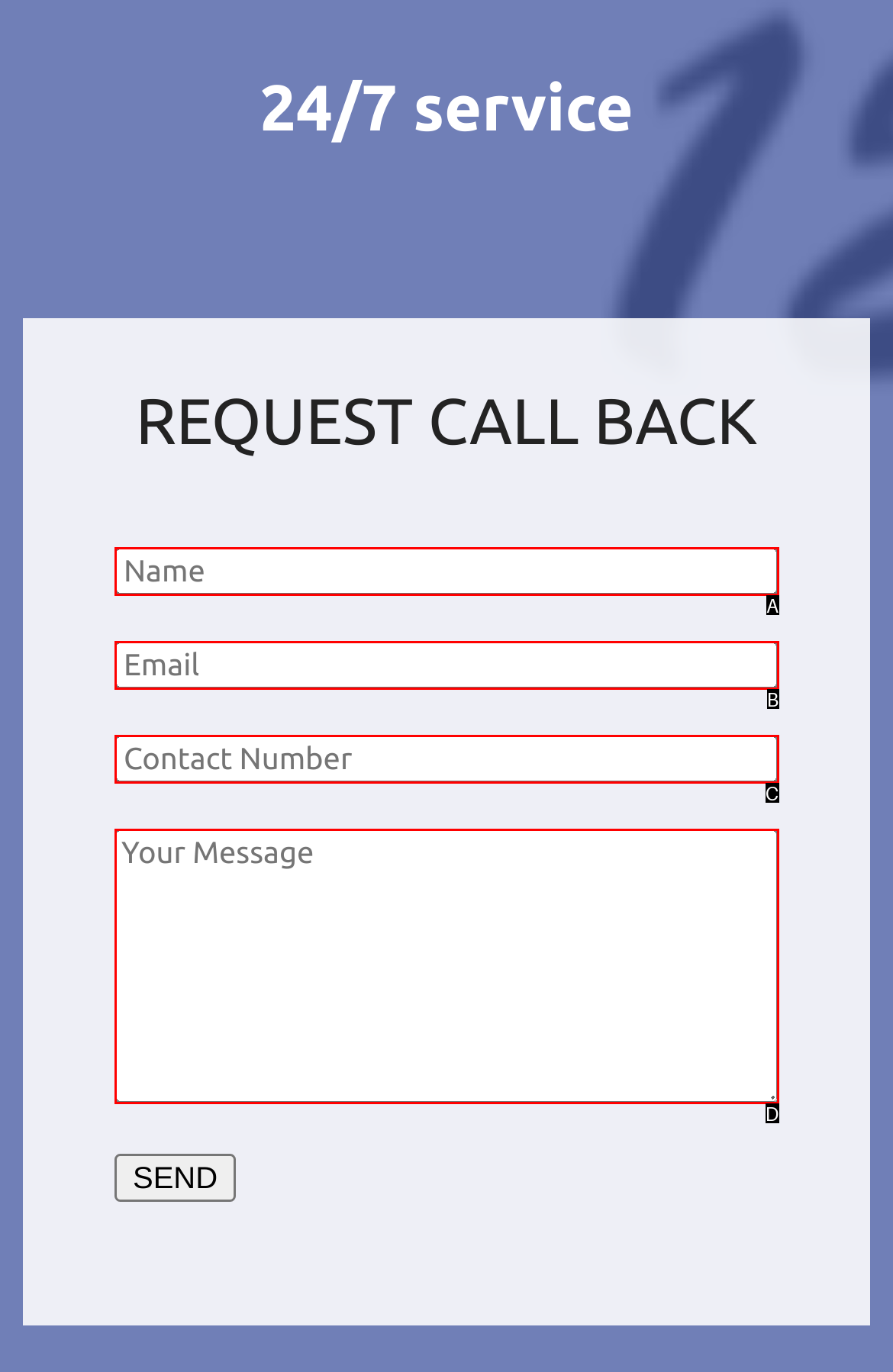Choose the HTML element that best fits the description: 0. Answer with the option's letter directly.

None